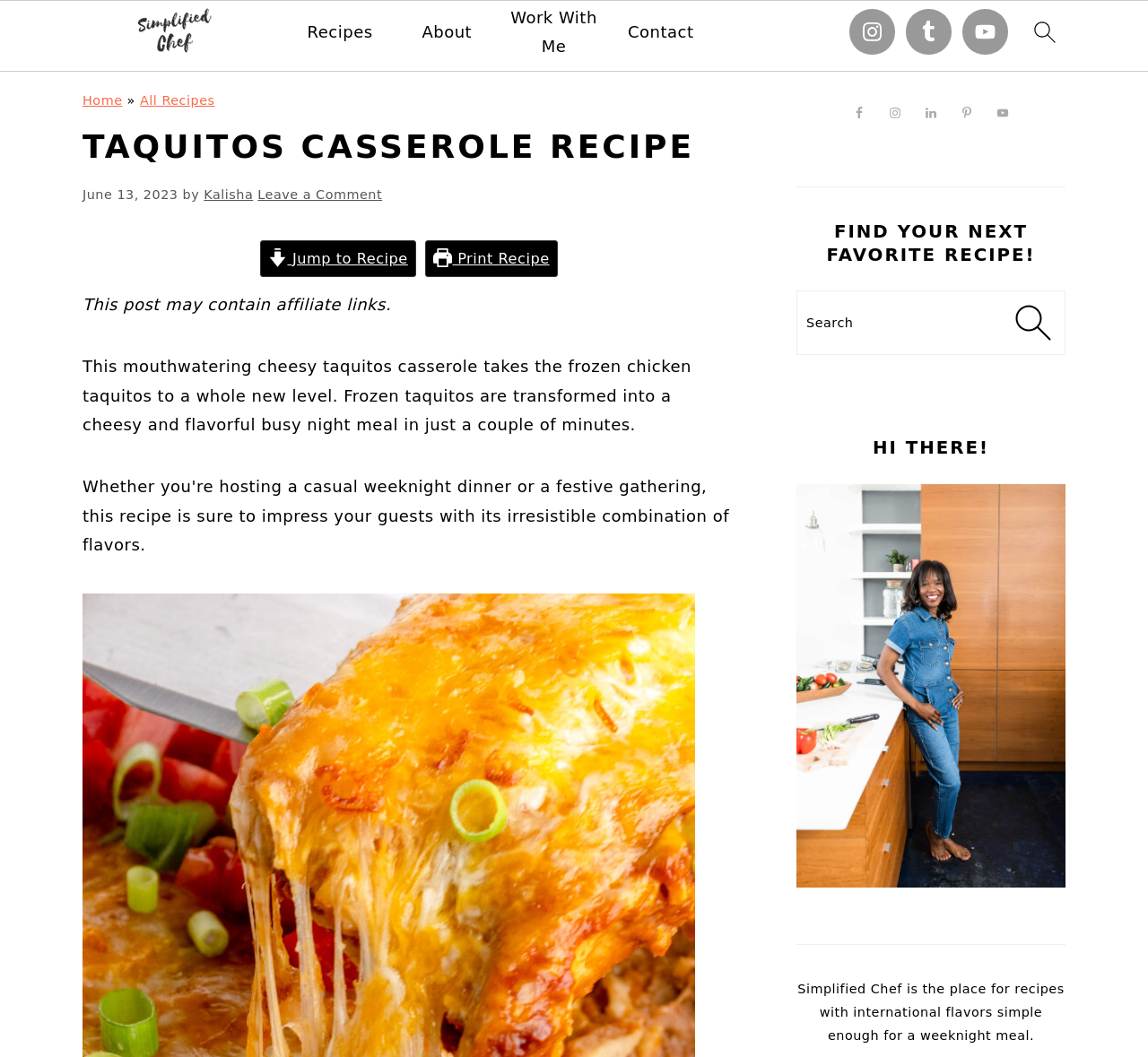Summarize the webpage with a detailed and informative caption.

This webpage is a recipe blog featuring a taquitos casserole recipe. At the top, there are several links to navigate to different sections of the website, including "Recipes", "About", "Work With Me", and "Contact". Below these links, there are social media icons for Instagram, Tumblr, YouTube, and a search icon.

The main content of the page is divided into two sections. On the left, there is a header with the title "Taquitos Casserole Recipe" and a timestamp indicating when the recipe was posted. Below the title, there are links to "Jump to Recipe" and "Print Recipe", as well as an image. The recipe description is a brief paragraph explaining how to transform frozen taquitos into a cheesy and flavorful meal.

On the right side of the page, there is a primary sidebar with several sections. The top section has links to social media platforms, including Facebook, Instagram, LinkedIn, Pinterest, and YouTube. Below this, there is a search bar with a heading "FIND YOUR NEXT FAVORITE RECIPE!" and a search input field. Further down, there is a section with a heading "HI THERE!" and a brief introduction to the website, Simplified Chef, which specializes in recipes with international flavors that are simple enough for a weeknight meal. There is also an image of a black woman wearing a denim jumper standing in a kitchen.